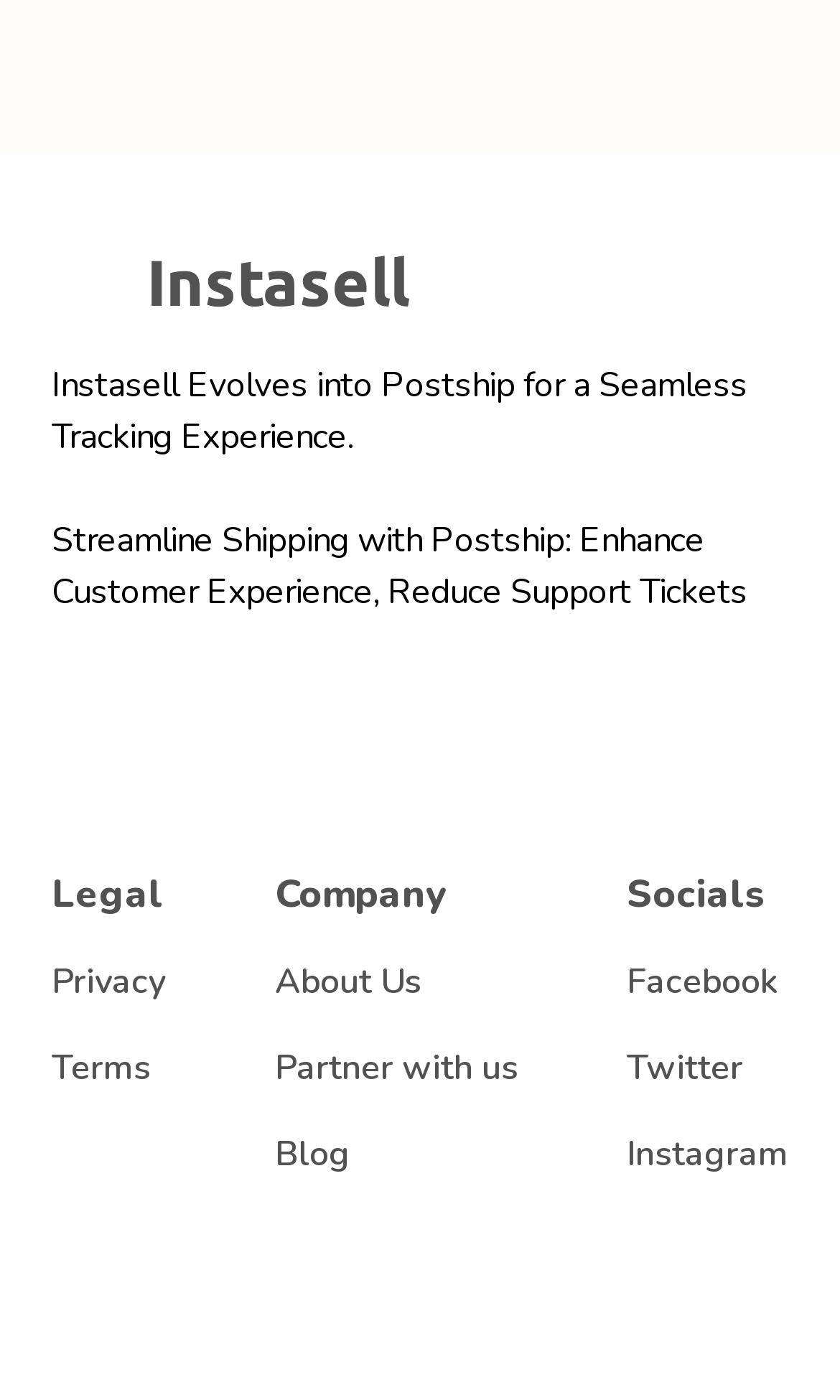Respond to the following question using a concise word or phrase: 
What are the two legal documents linked on the webpage?

Privacy, Terms